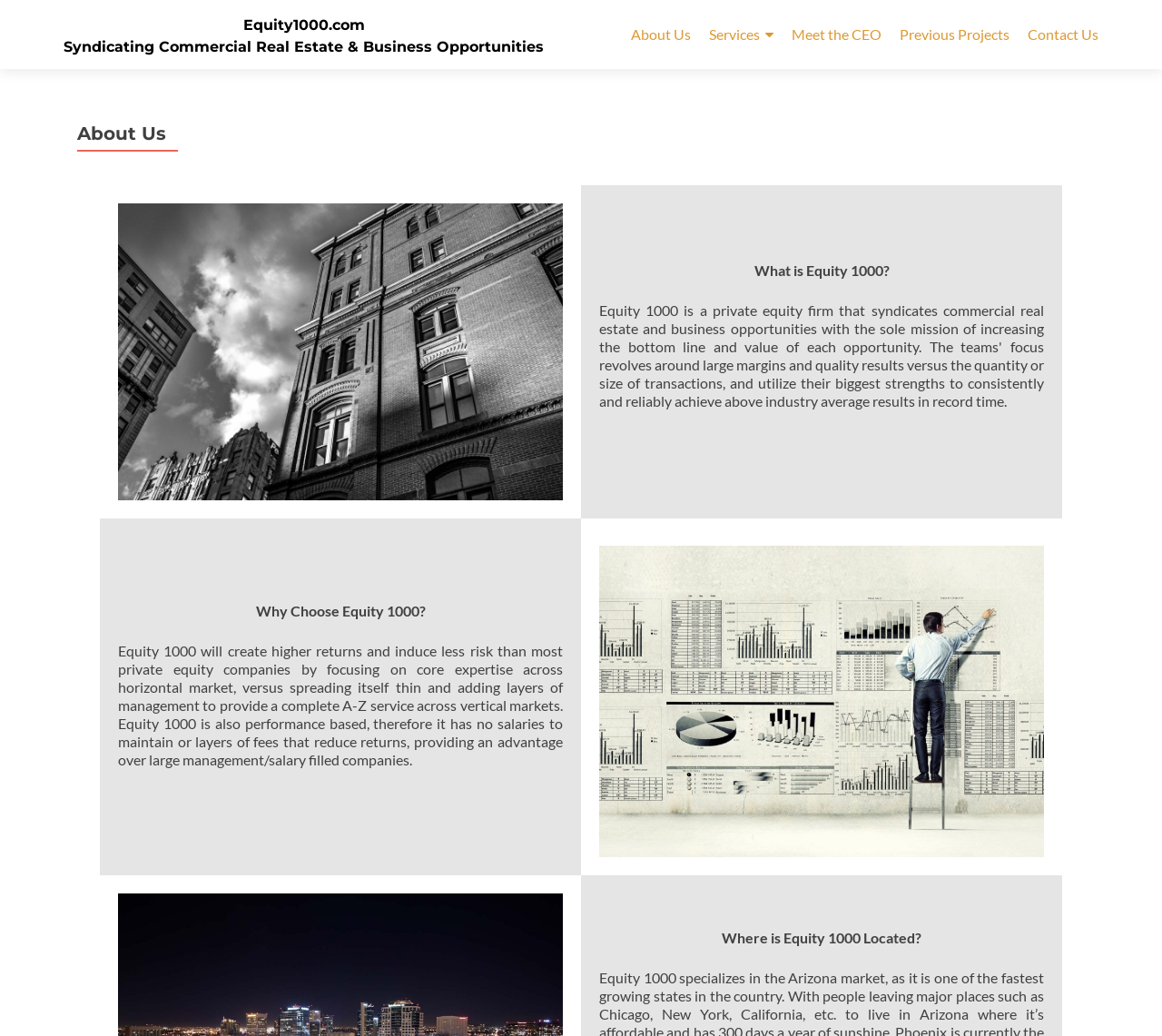What is the location of Equity 1000?
Answer the question with just one word or phrase using the image.

Not specified